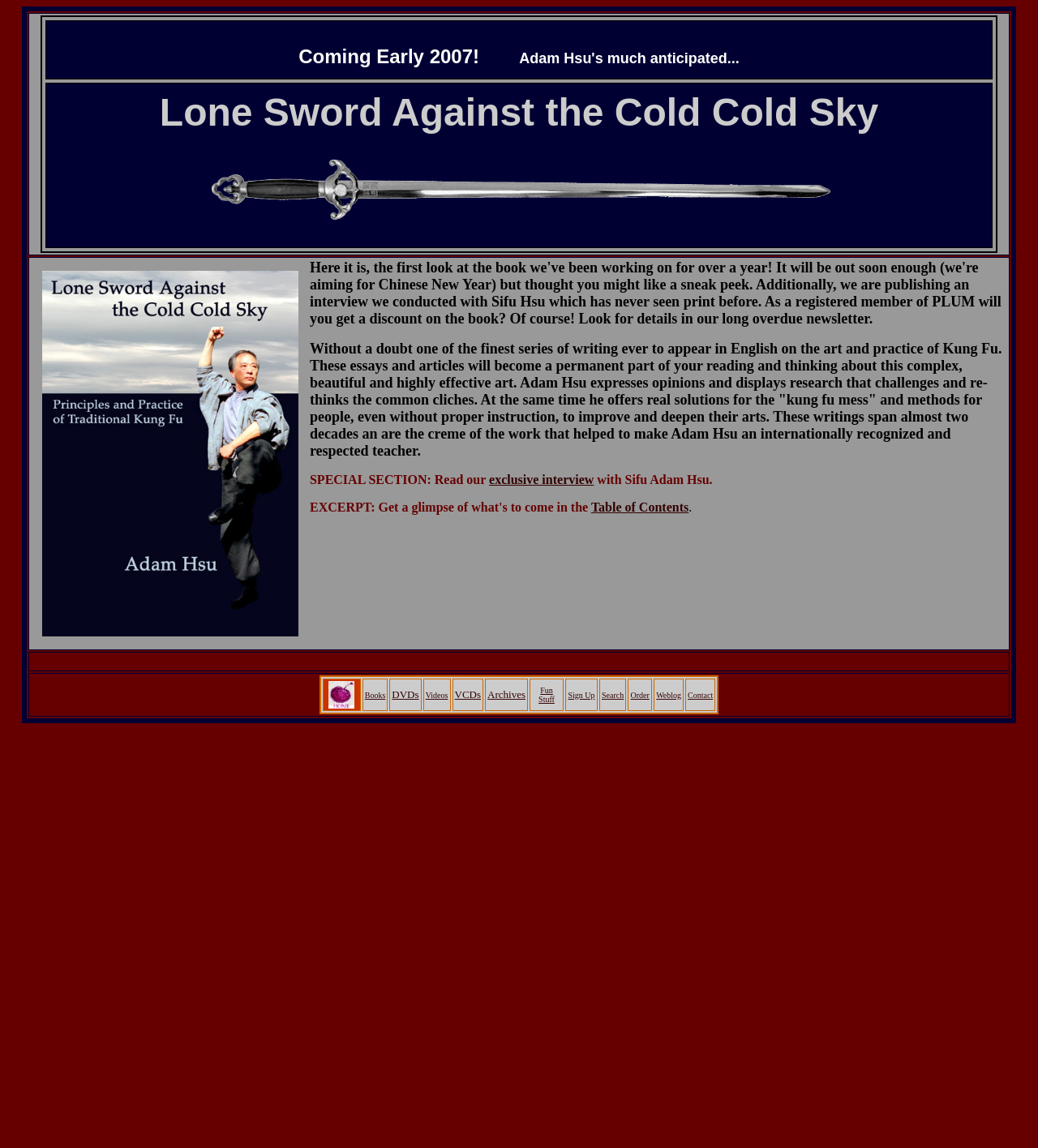What is the expected release date of the book? Analyze the screenshot and reply with just one word or a short phrase.

Early 2007